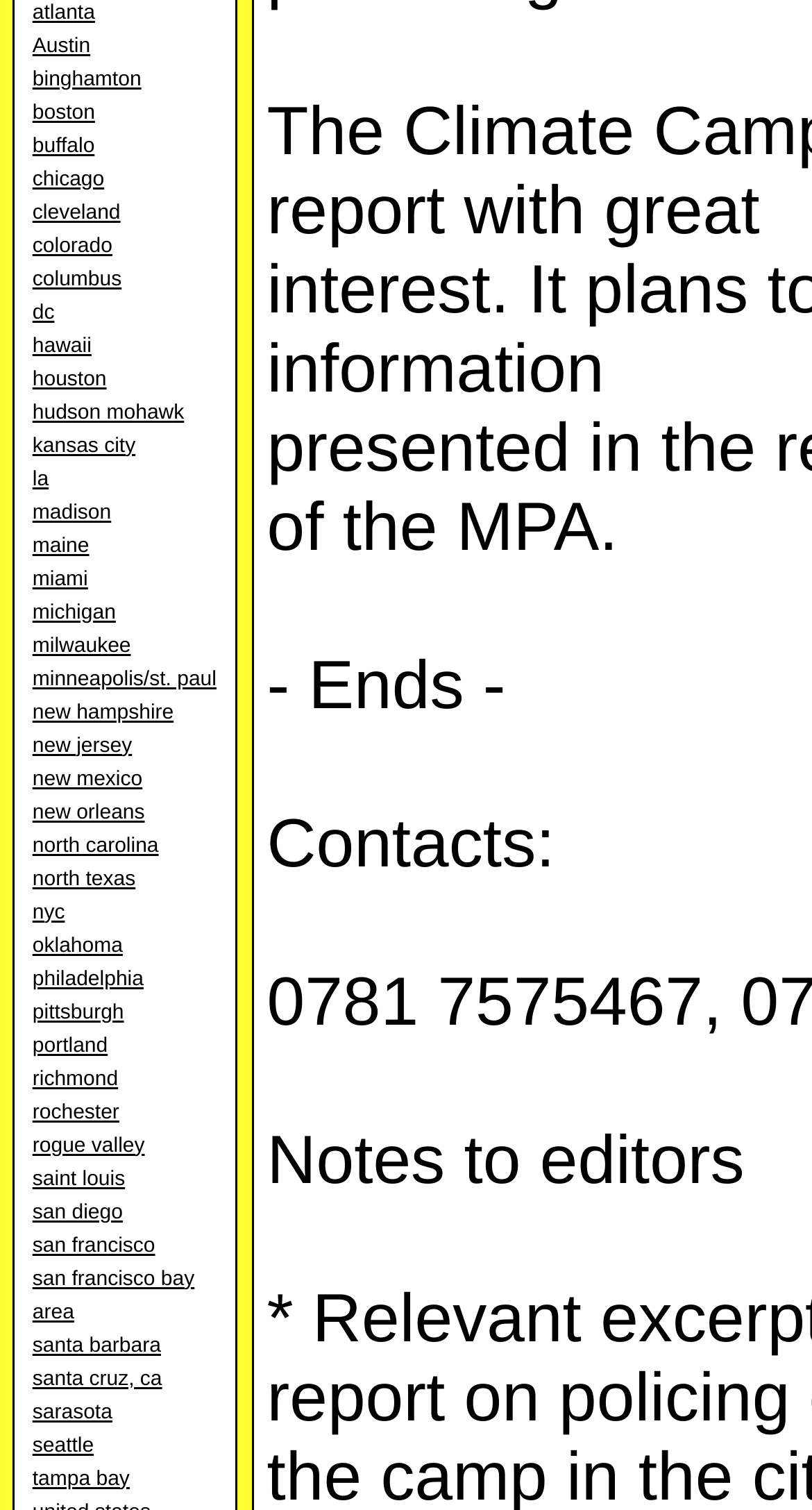How many links are there on the webpage?
Based on the visual, give a brief answer using one word or a short phrase.

50